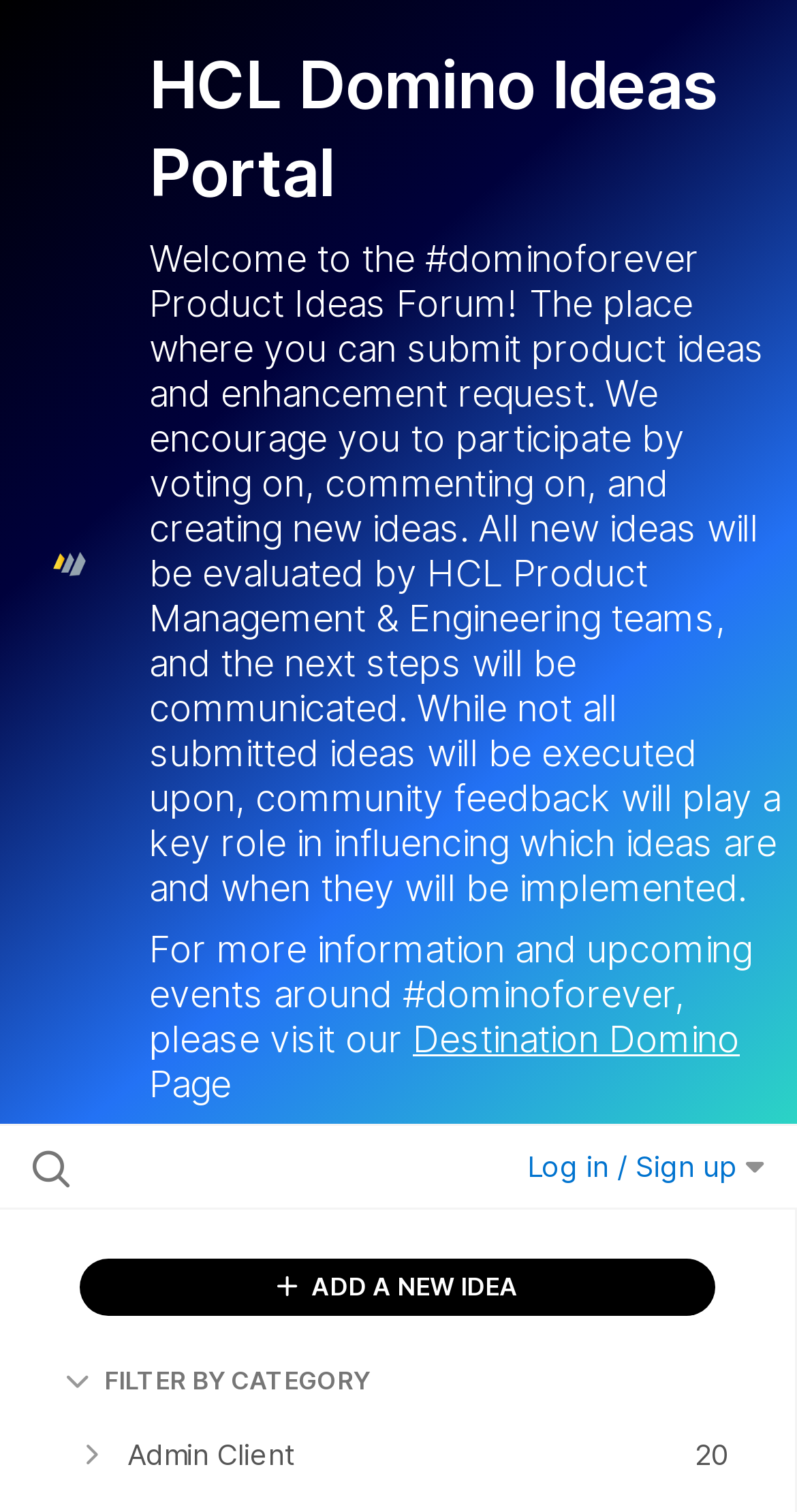Please find the bounding box coordinates for the clickable element needed to perform this instruction: "Filter by category".

[0.082, 0.903, 0.464, 0.925]